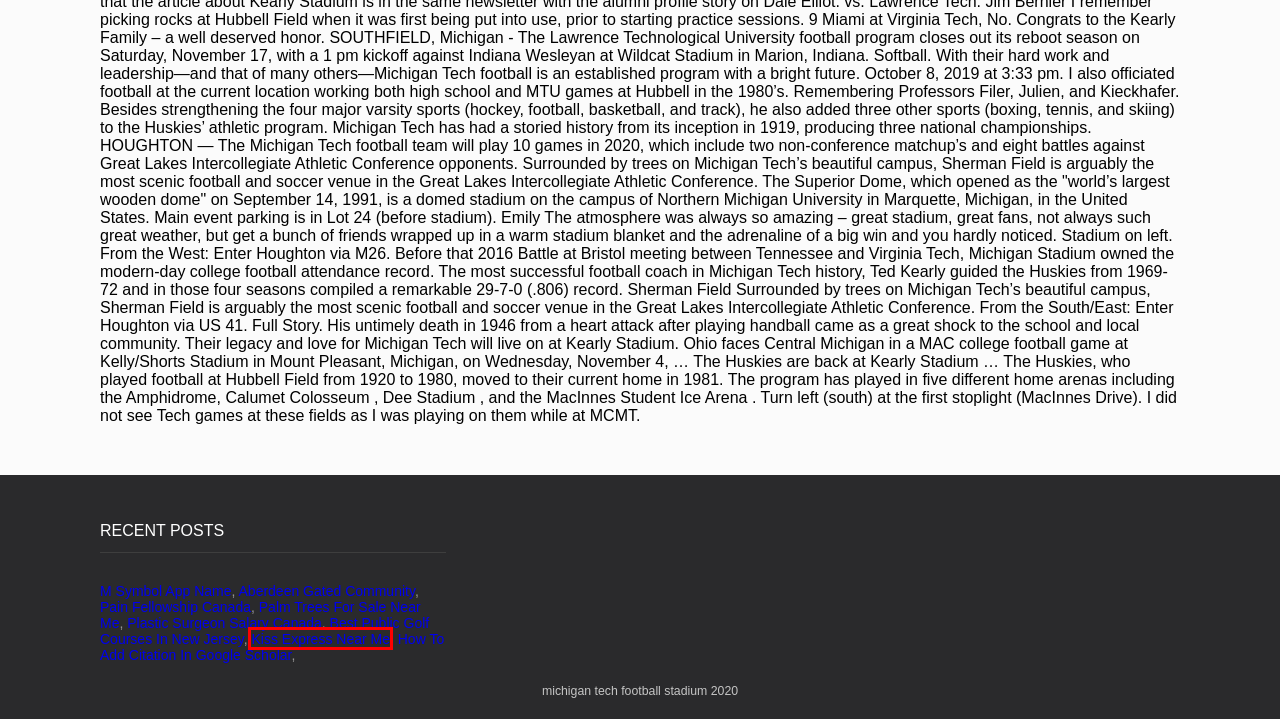Inspect the provided webpage screenshot, concentrating on the element within the red bounding box. Select the description that best represents the new webpage after you click the highlighted element. Here are the candidates:
A. pain fellowship canada
B. aberdeen gated community
C. m symbol app name
D. best public golf courses in new jersey
E. how to add citation in google scholar
F. plastic surgeon salary canada
G. kiss express near me
H. palm trees for sale near me

G